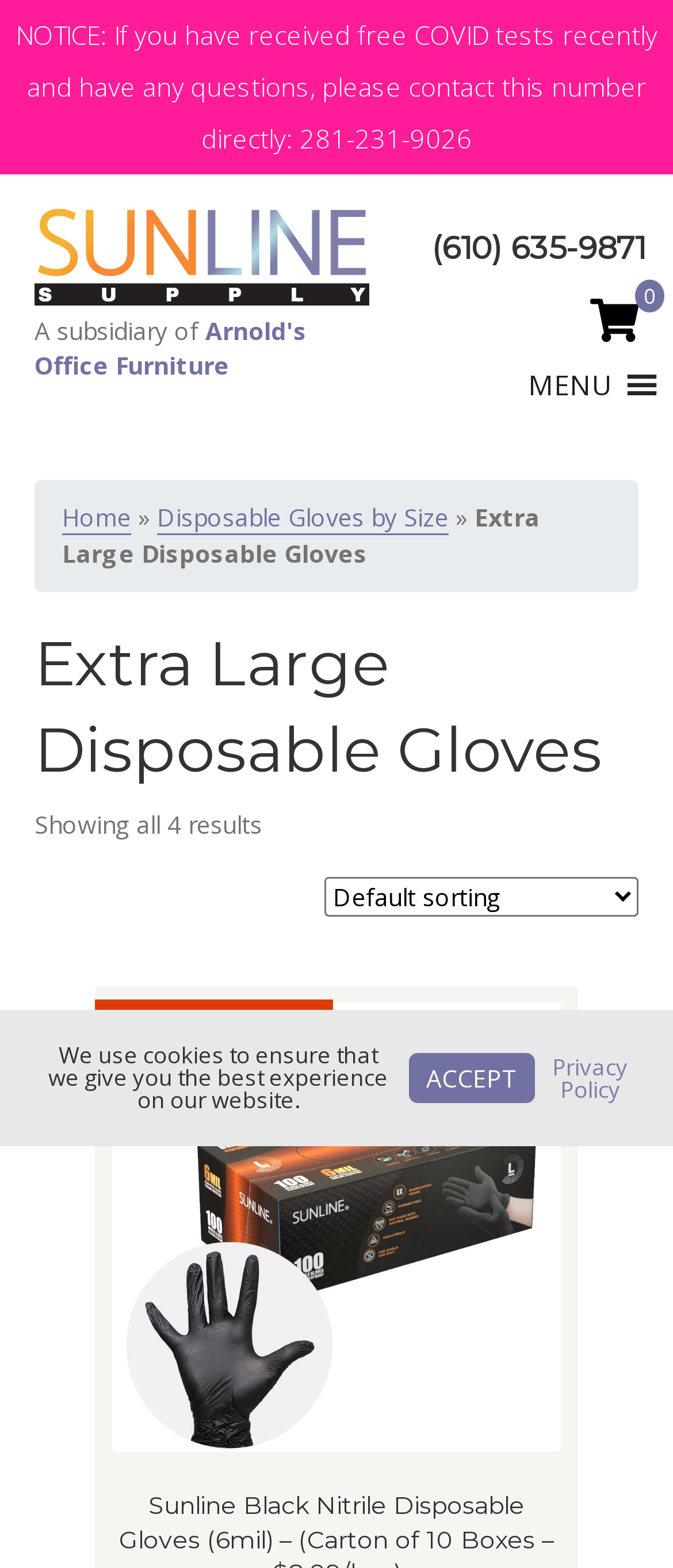What is the subsidiary of?
Refer to the image and provide a one-word or short phrase answer.

Arnold's Office Furniture